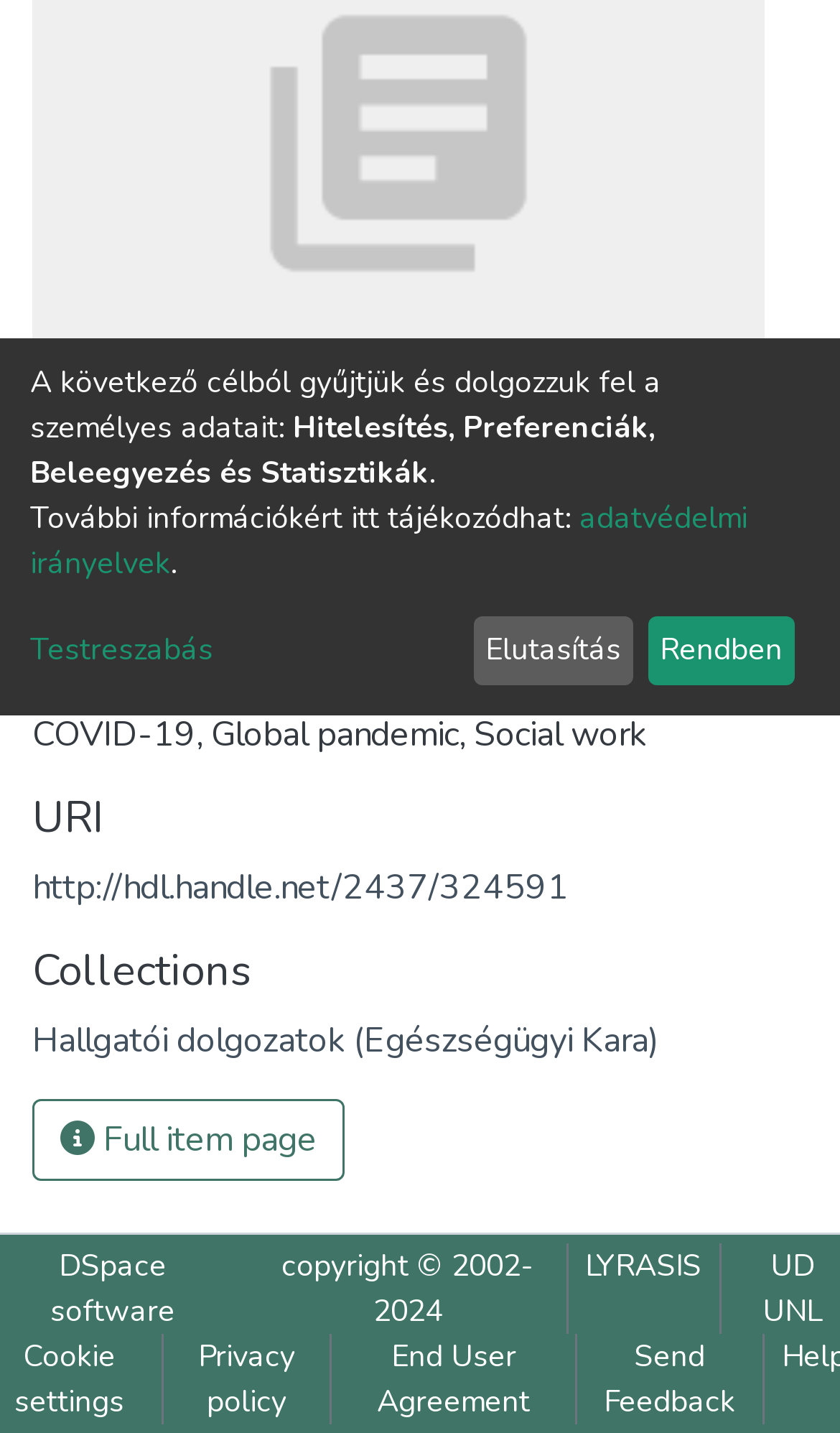Please determine the bounding box coordinates, formatted as (top-left x, top-left y, bottom-right x, bottom-right y), with all values as floating point numbers between 0 and 1. Identify the bounding box of the region described as: Hallgatói dolgozatok (Egészségügyi Kara)

[0.038, 0.71, 0.785, 0.743]